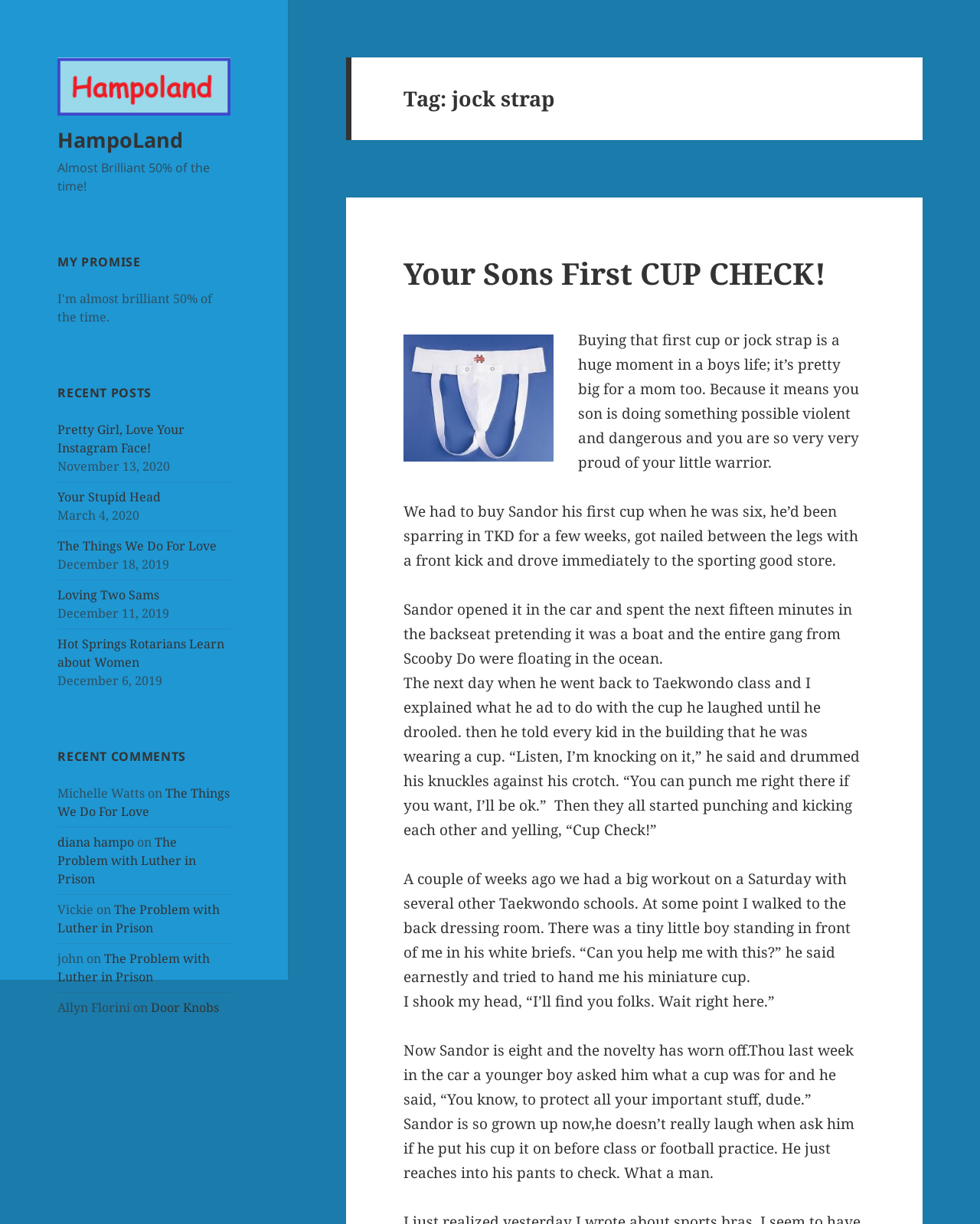Identify and generate the primary title of the webpage.

Tag: jock strap